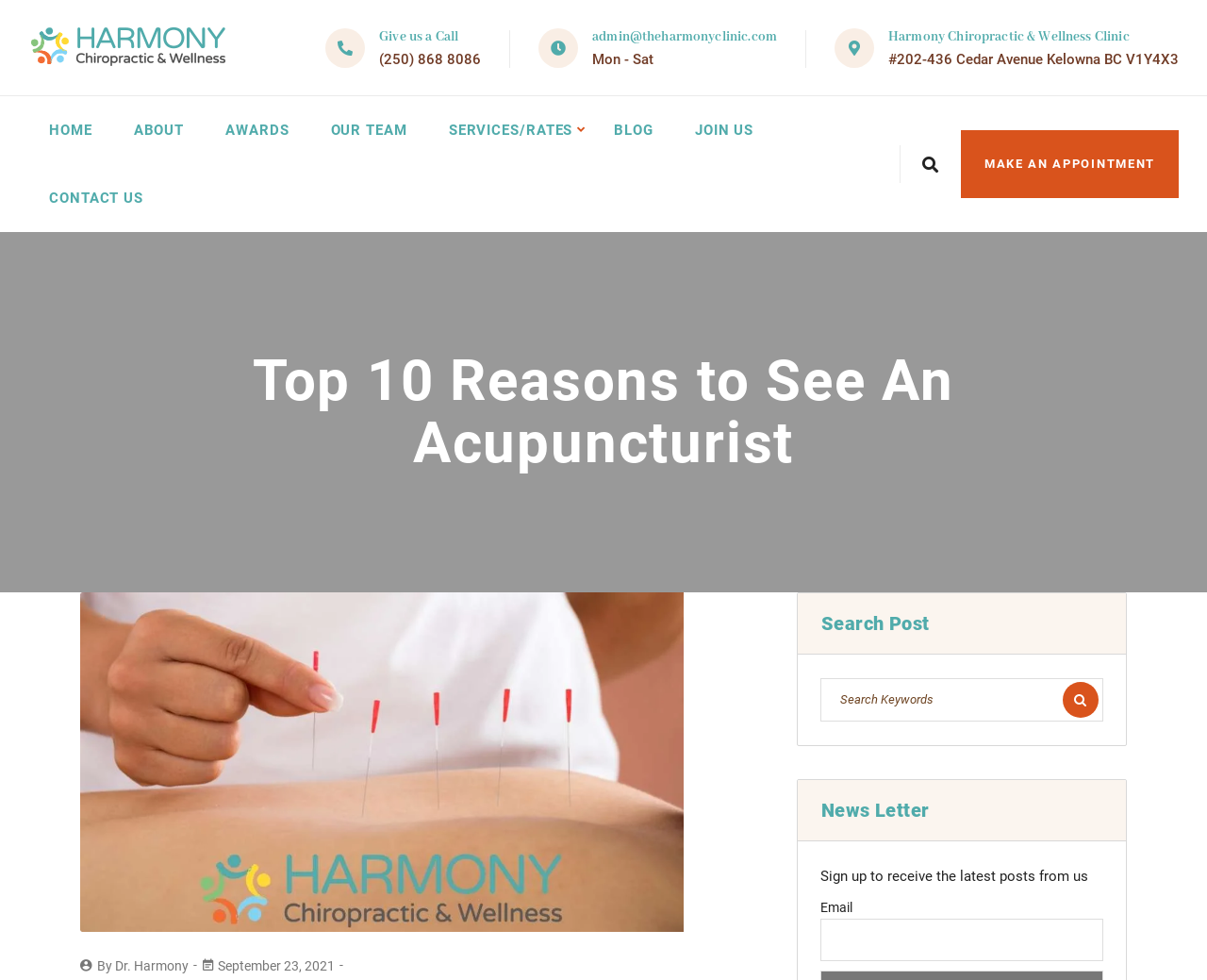Identify the text that serves as the heading for the webpage and generate it.

Top 10 Reasons to See An Acupuncturist